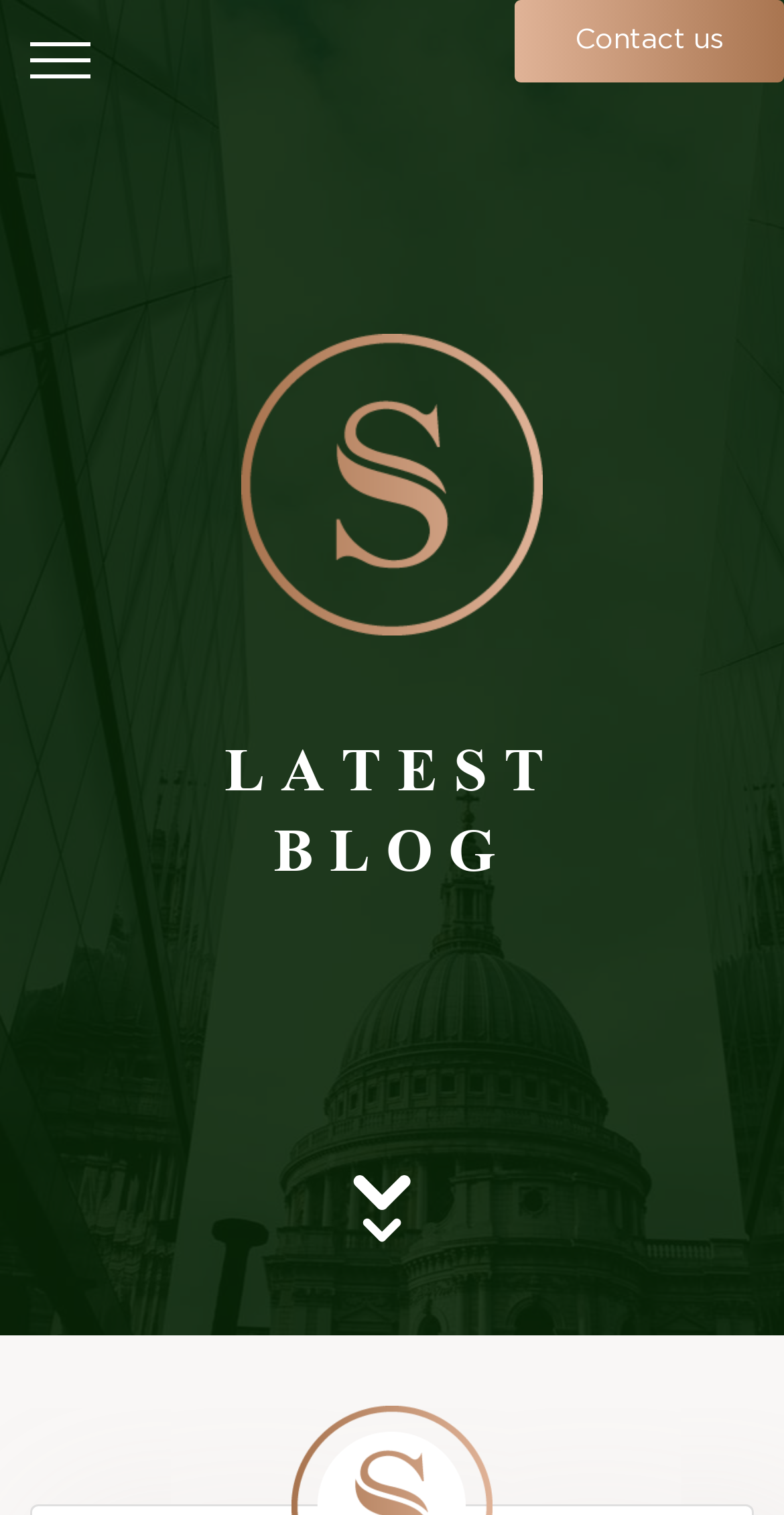Provide the bounding box coordinates in the format (top-left x, top-left y, bottom-right x, bottom-right y). All values are floating point numbers between 0 and 1. Determine the bounding box coordinate of the UI element described as: Menu

None